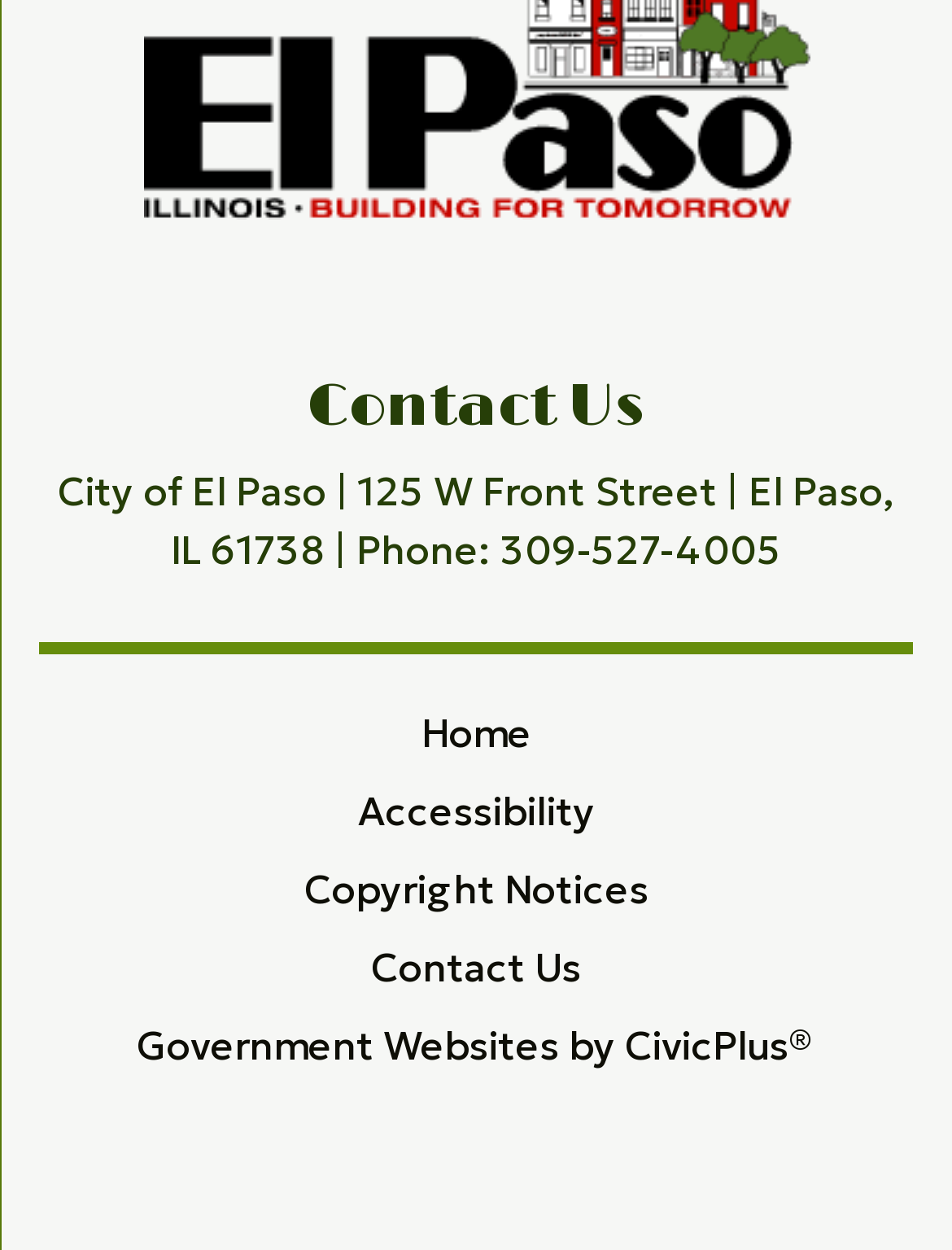Identify the bounding box coordinates for the UI element described as follows: "Government Websites by CivicPlus®". Ensure the coordinates are four float numbers between 0 and 1, formatted as [left, top, right, bottom].

[0.144, 0.816, 0.856, 0.856]